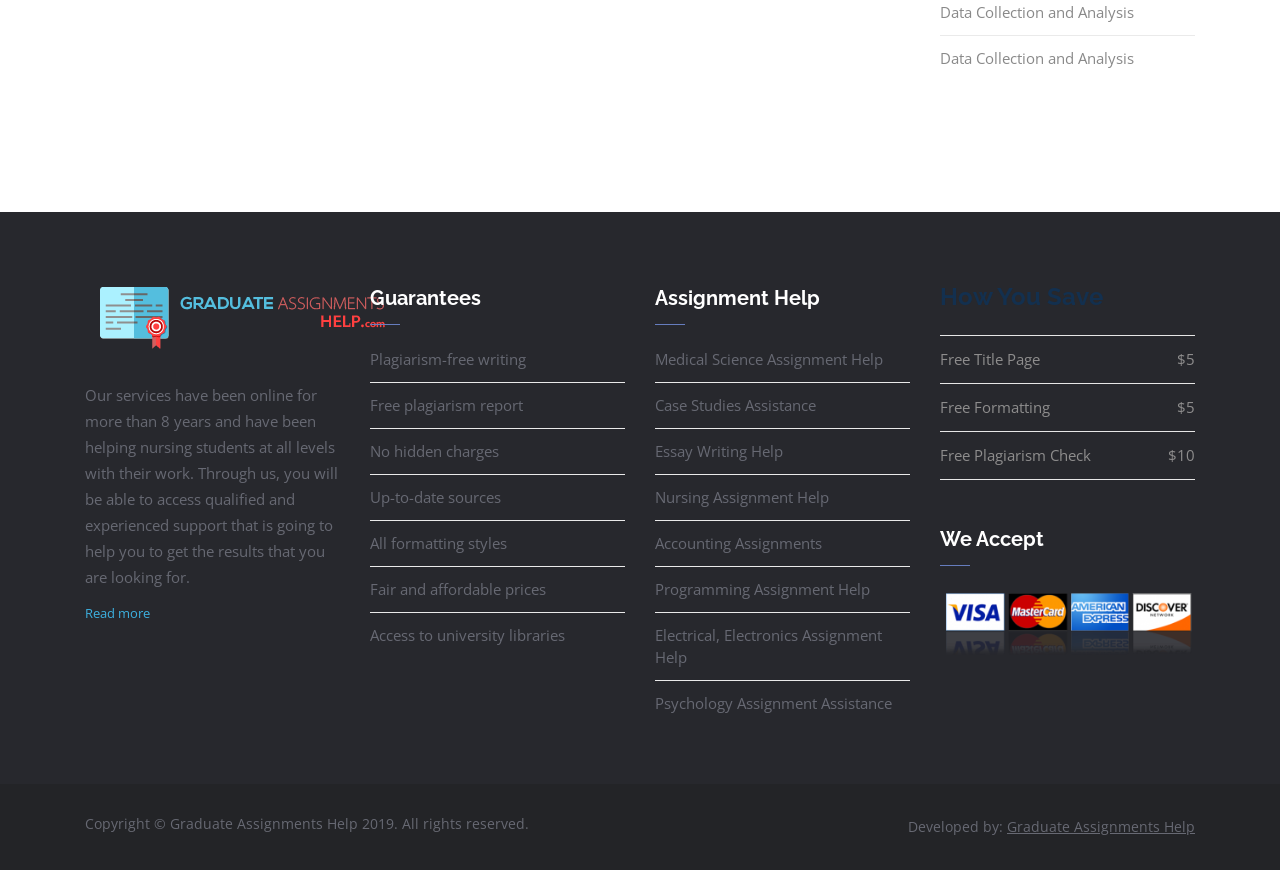By analyzing the image, answer the following question with a detailed response: What is the main service provided by this website?

The website provides assignment help services to nursing students at all levels, as stated in the static text 'Our services have been online for more than 8 years and have been helping nursing students at all levels with their work.'